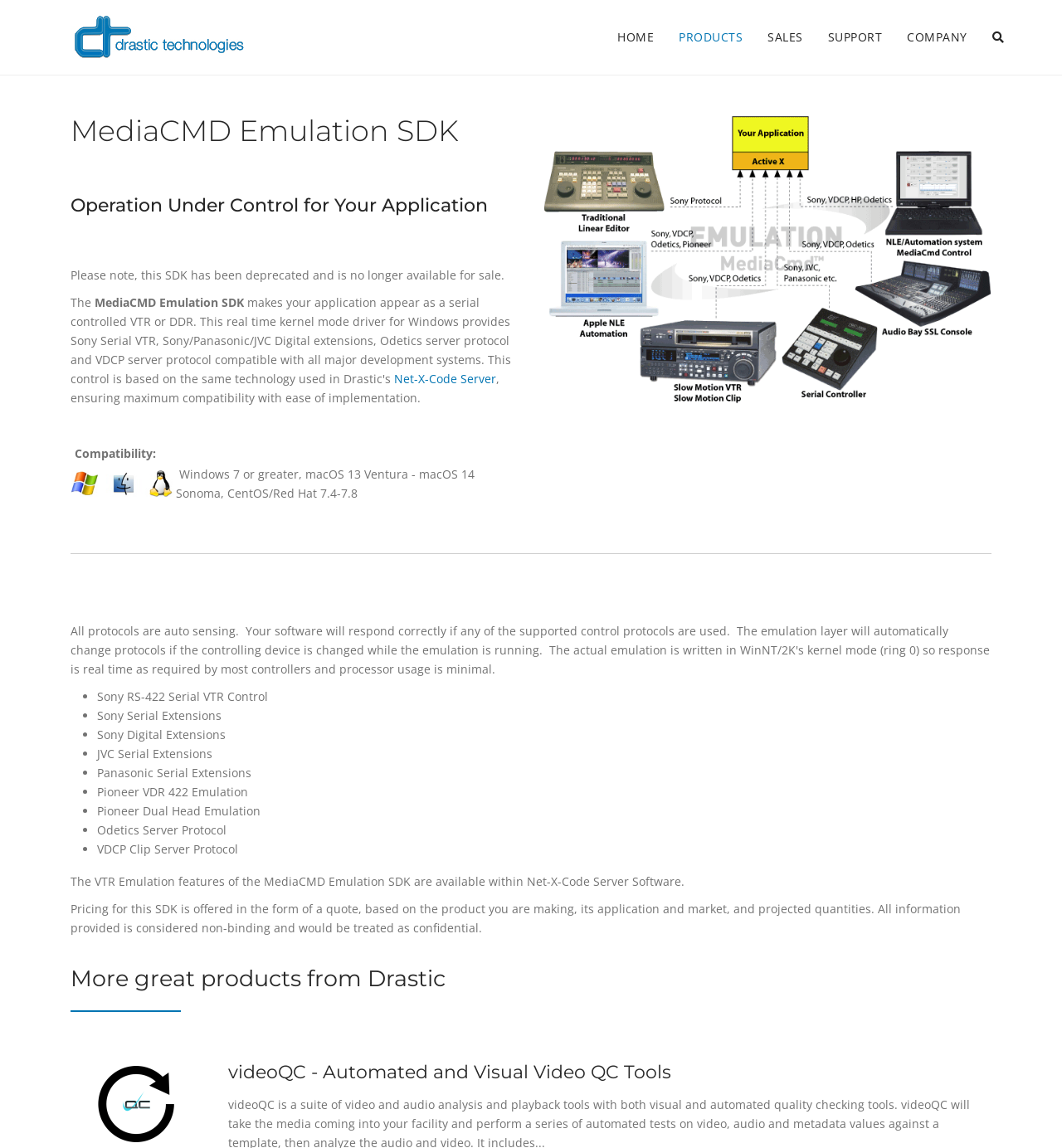Can you look at the image and give a comprehensive answer to the question:
What is the company name?

The company name is obtained from the link 'Drastic Technologies' at the top left corner of the webpage, which is also the logo of the company.